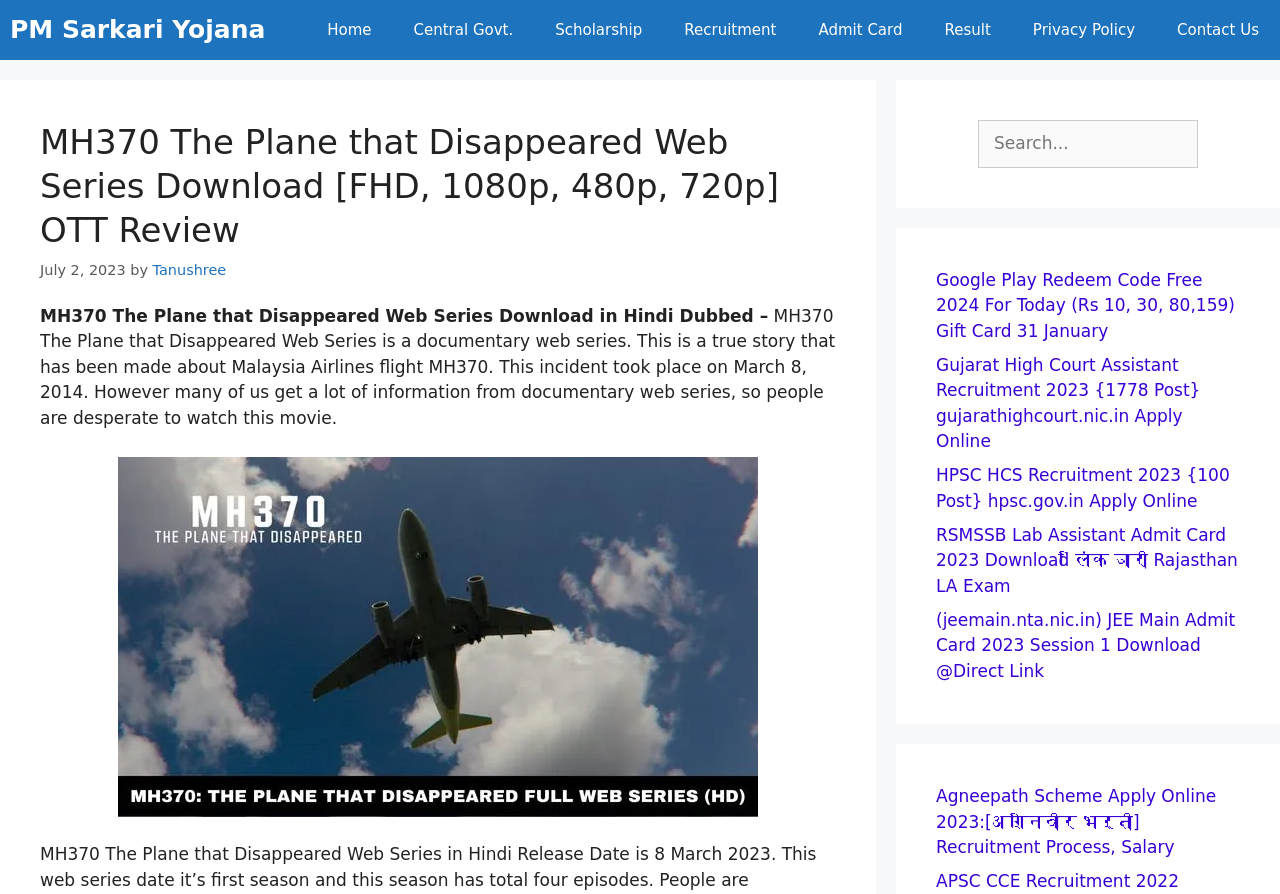Provide the bounding box coordinates of the section that needs to be clicked to accomplish the following instruction: "Click on the 'Home' link."

[0.239, 0.0, 0.307, 0.067]